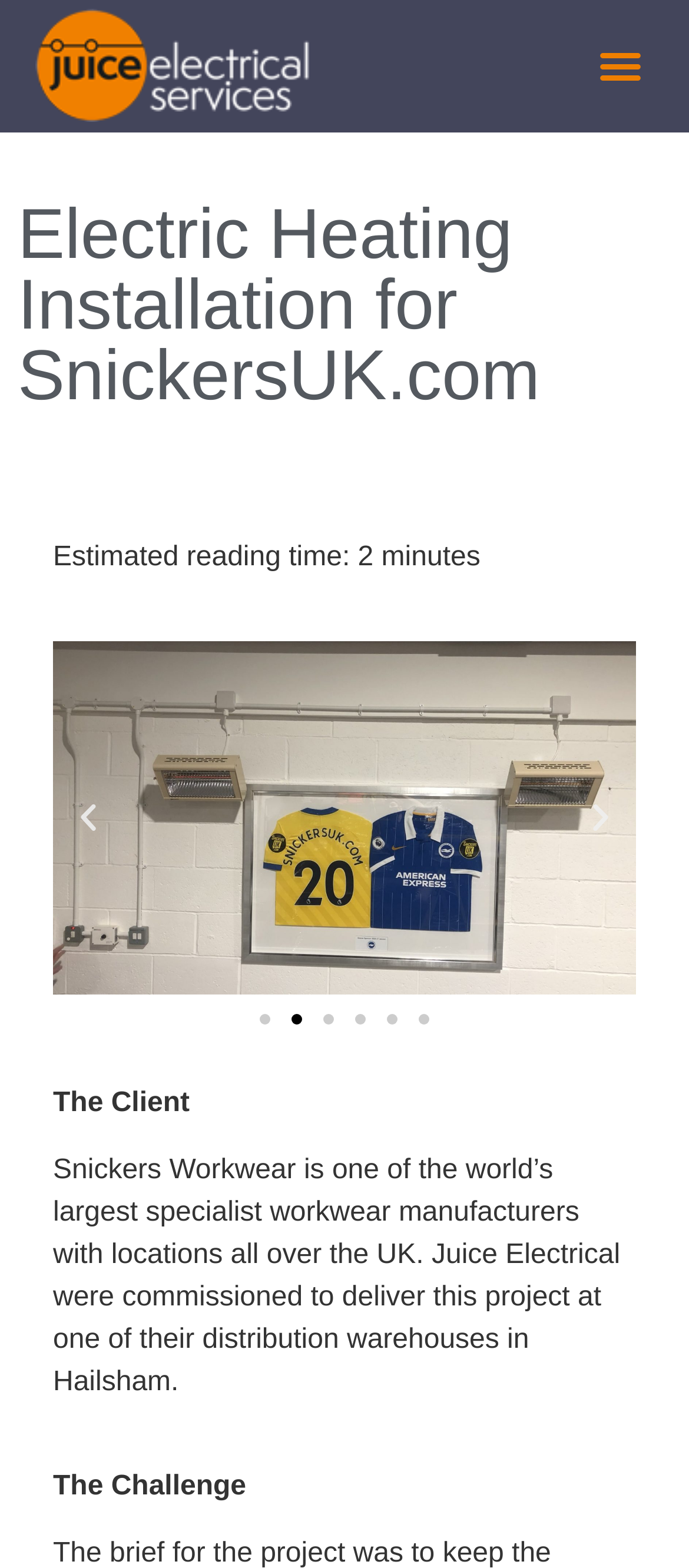How many locations does the client have in the UK?
Based on the image, respond with a single word or phrase.

Multiple